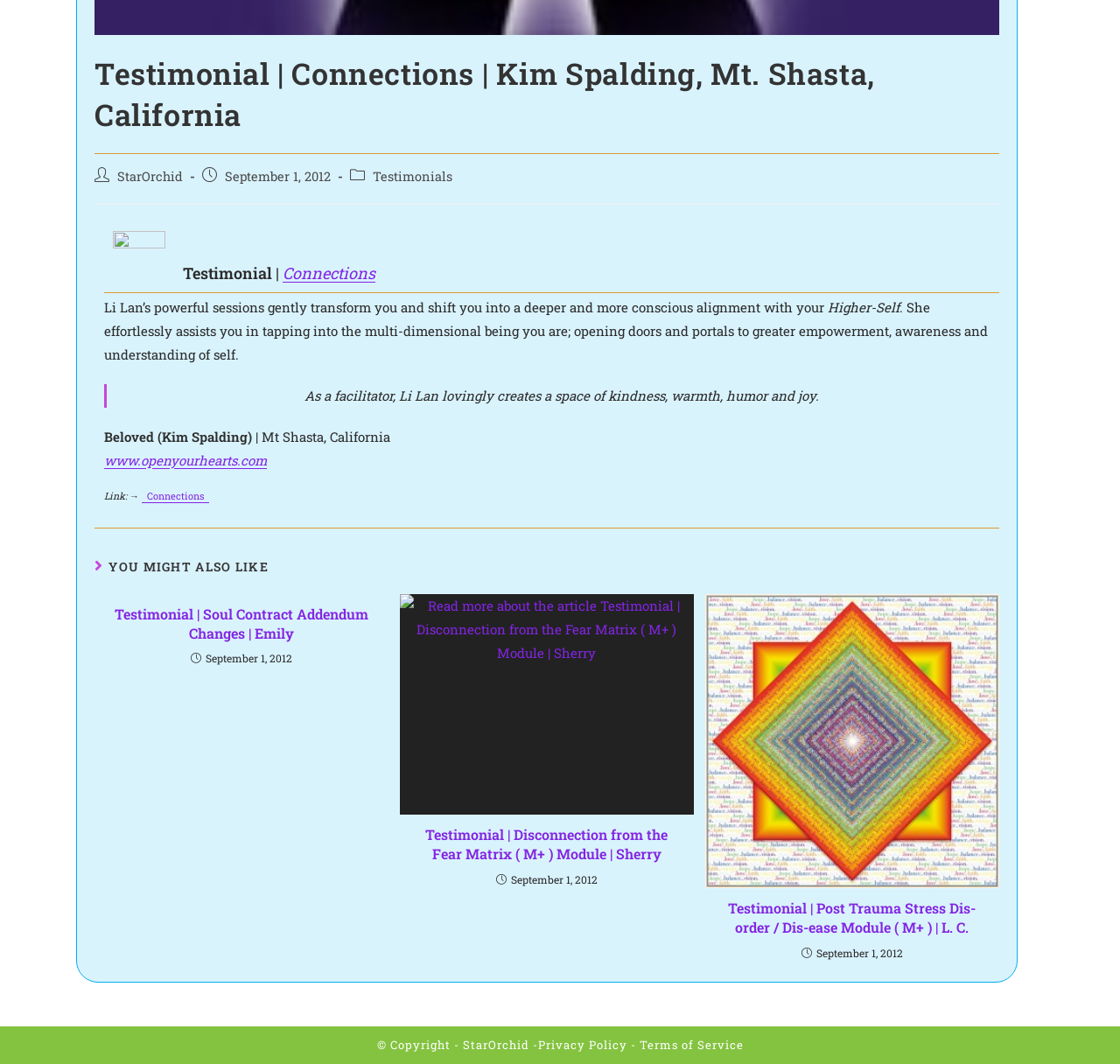What is the name of the person who wrote the testimonial?
Refer to the image and provide a detailed answer to the question.

I found the answer by looking at the blockquote section, which contains the testimonial. The text 'Beloved (Kim Spalding)' indicates that Kim Spalding is the person who wrote the testimonial.